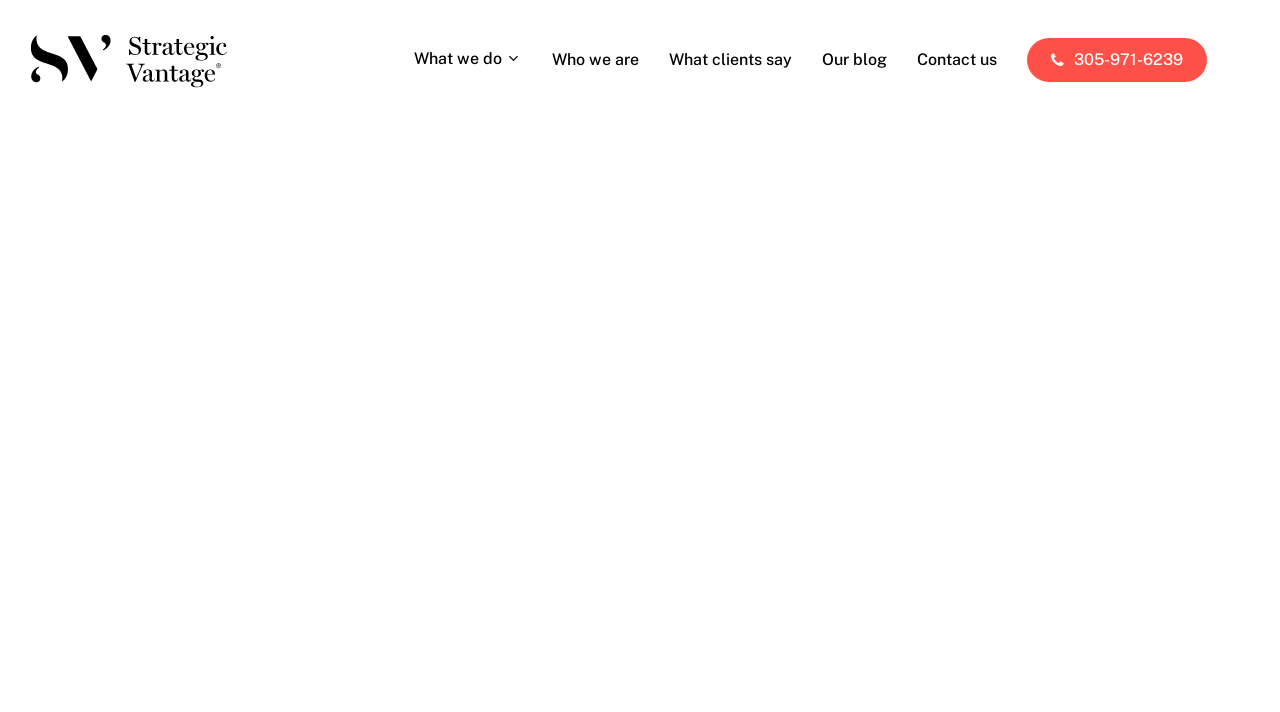Based on what you see in the screenshot, provide a thorough answer to this question: What is the category of the blog?

I determined the category by analyzing the heading 'The #1 Tip Sales & Marketing Can Learn from Reality TV Stars', which suggests that the blog post is related to sales and marketing.